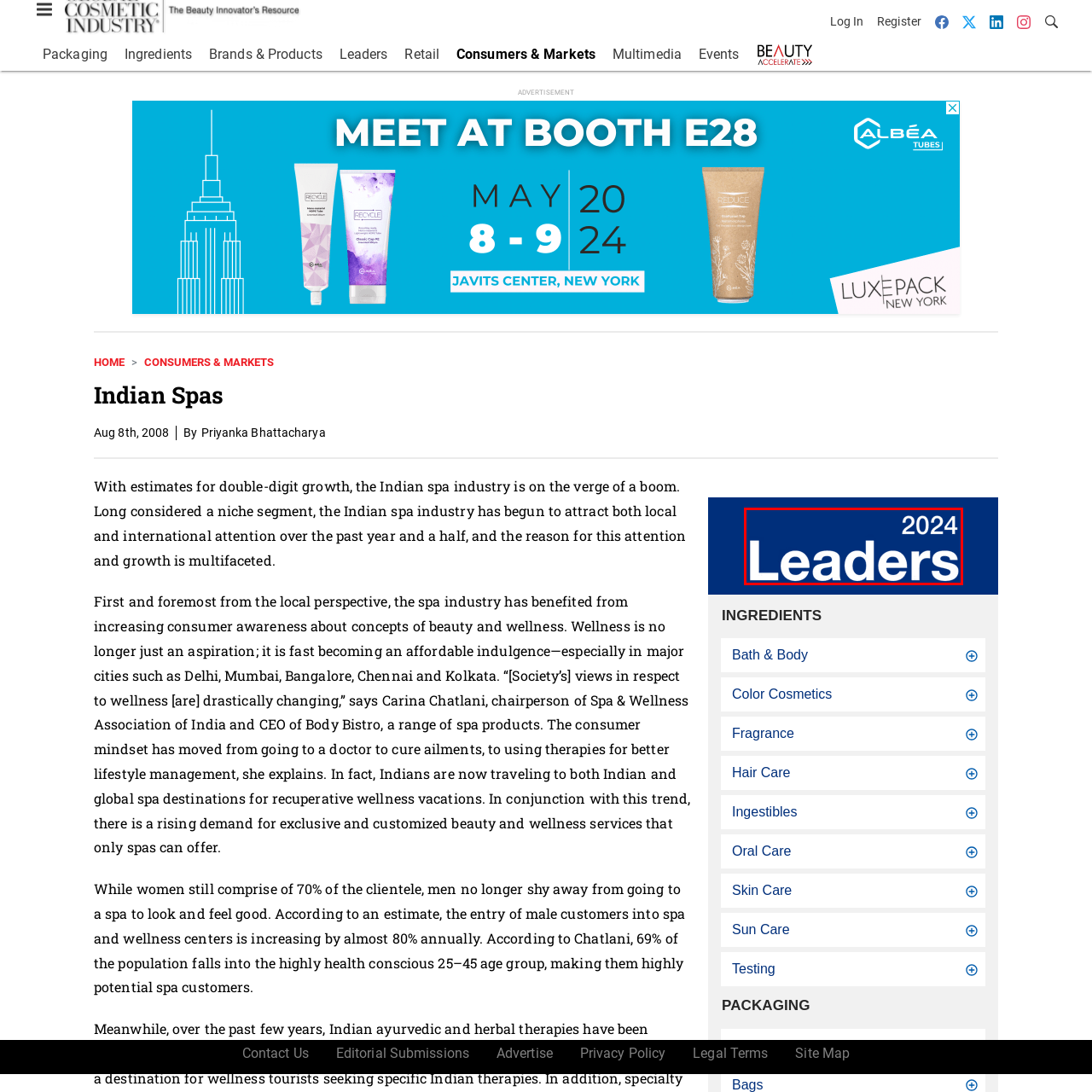Look at the image within the red outline, What industry is the design possibly related to? Answer with one word or phrase.

Beauty and wellness